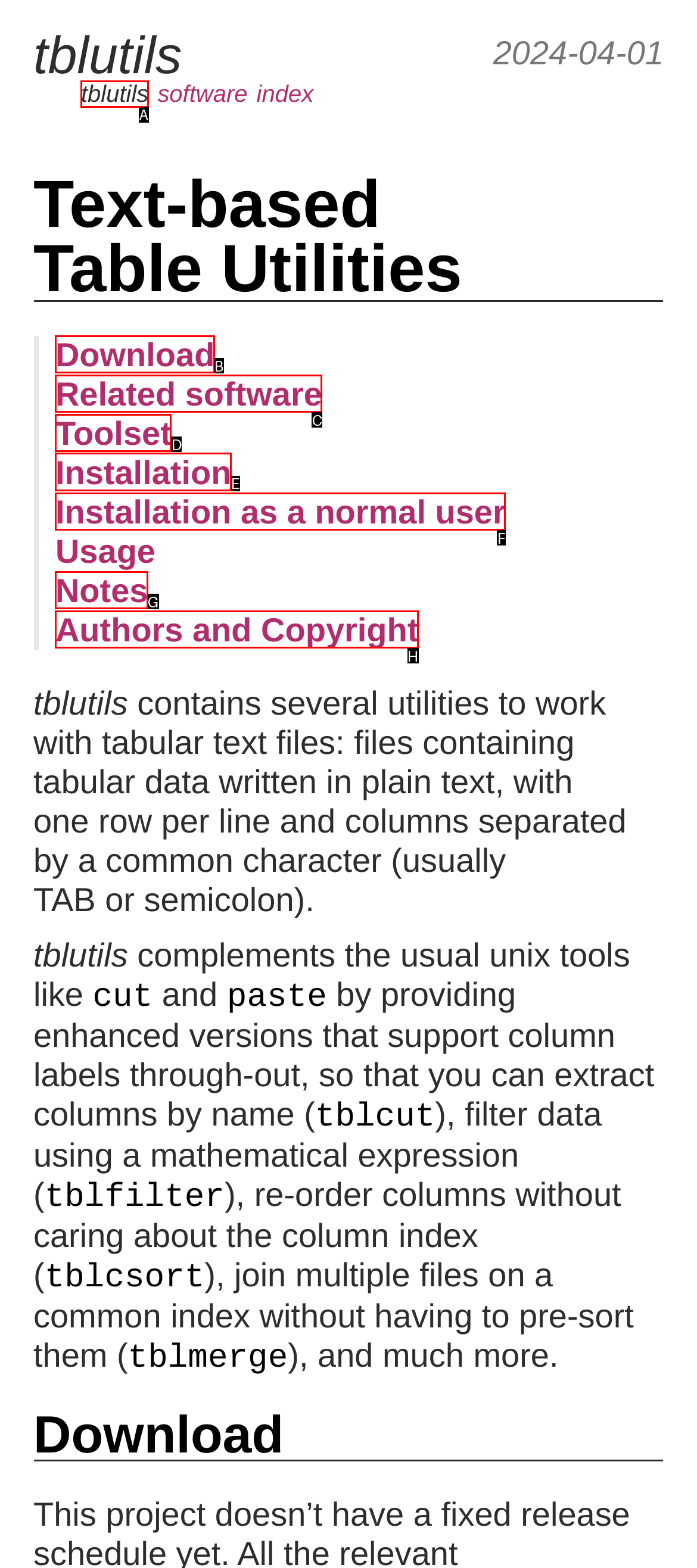Select the letter of the UI element you need to click to complete this task: Read about 'Installation' instructions.

E